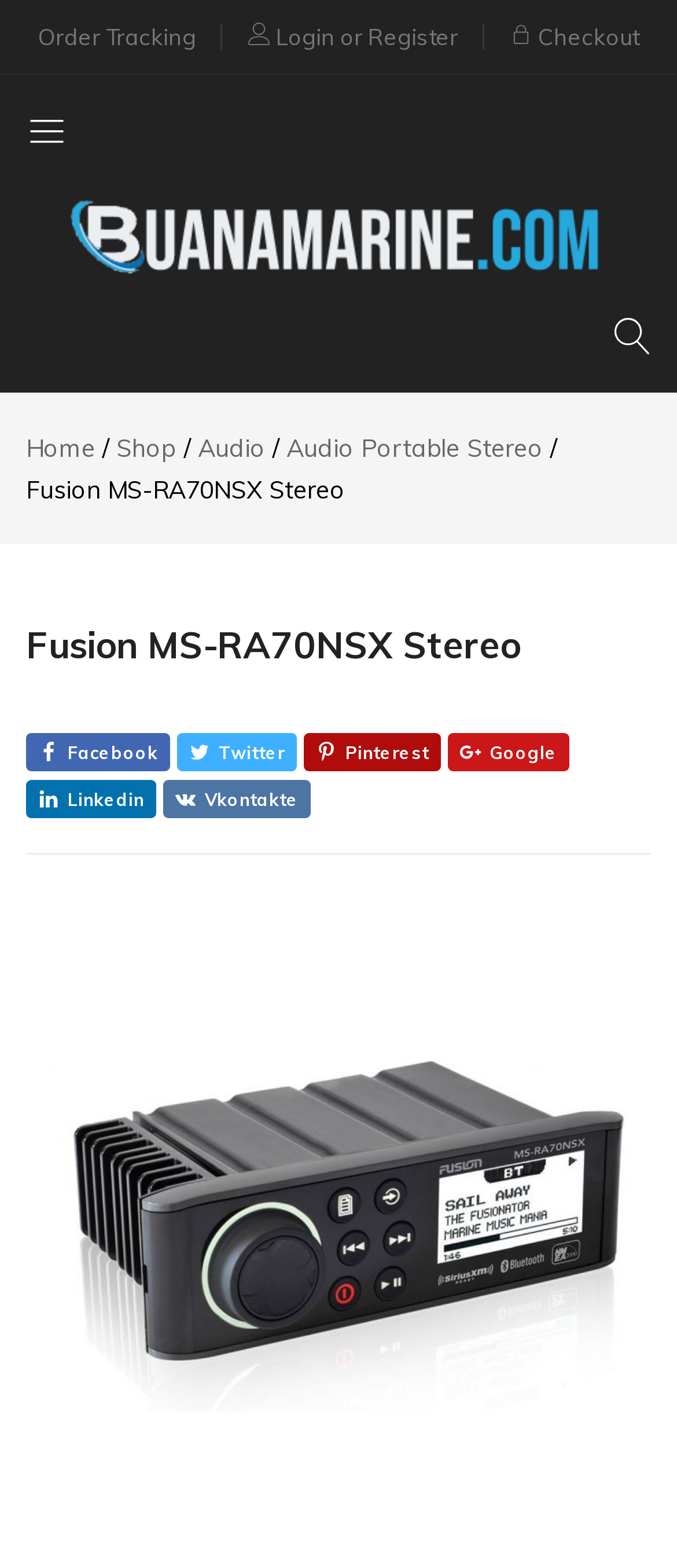What is the name of the stereo product? From the image, respond with a single word or brief phrase.

Fusion MS-RA70NSX Stereo